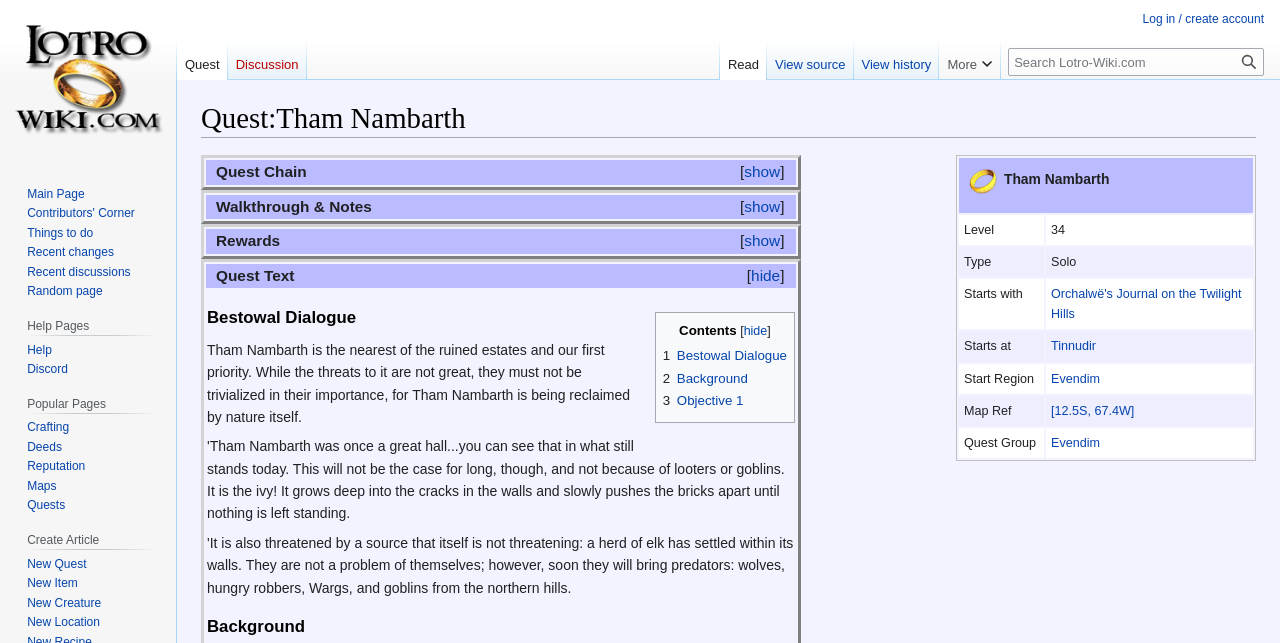Identify and provide the bounding box for the element described by: "3 Objective 1".

[0.518, 0.611, 0.581, 0.635]